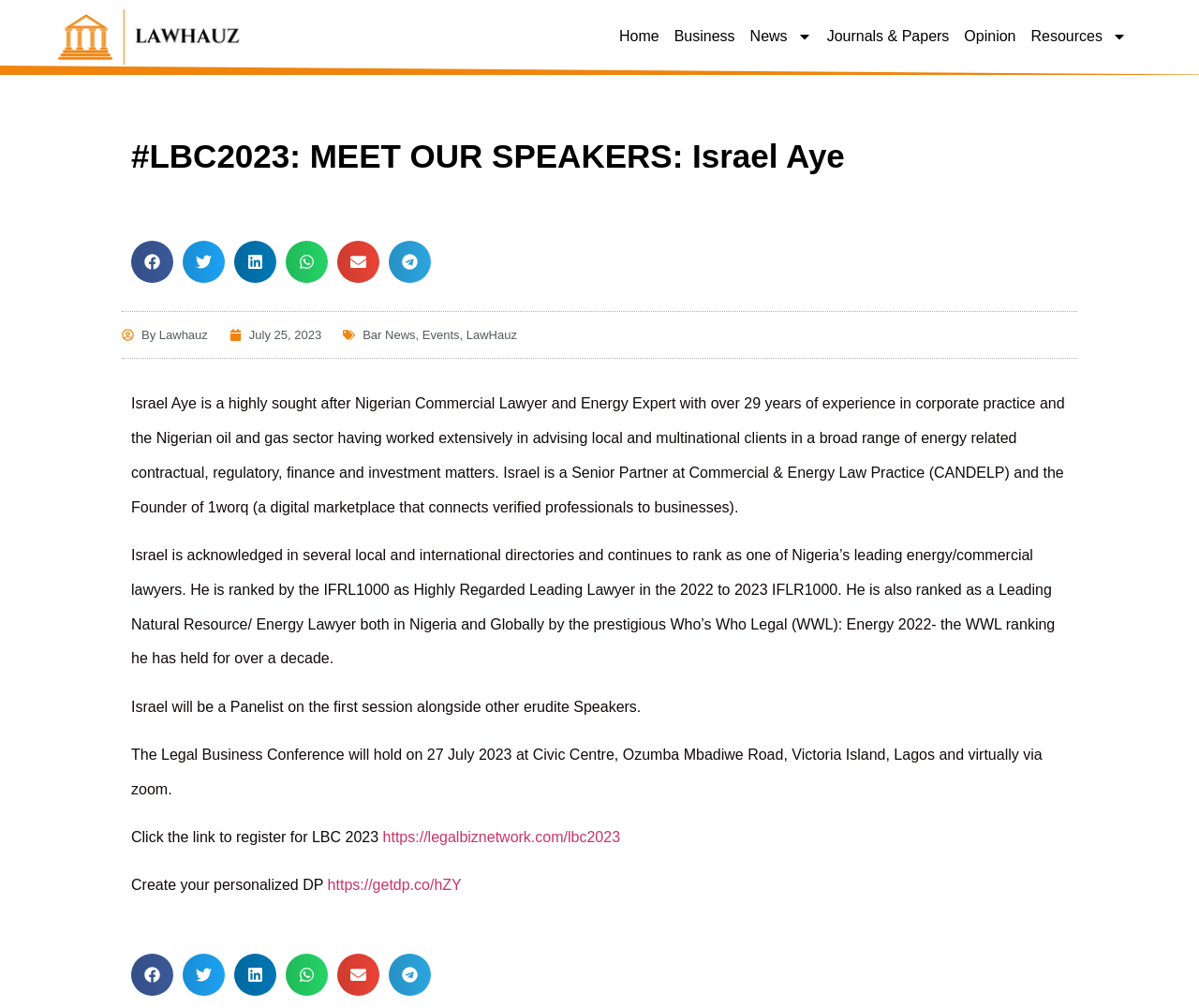What is the location of the Legal Business Conference?
Provide an in-depth and detailed explanation in response to the question.

The webpage mentions that the Legal Business Conference will hold on 27 July 2023 at Civic Centre, Ozumba Mbadiwe Road, Victoria Island, Lagos and virtually via zoom.